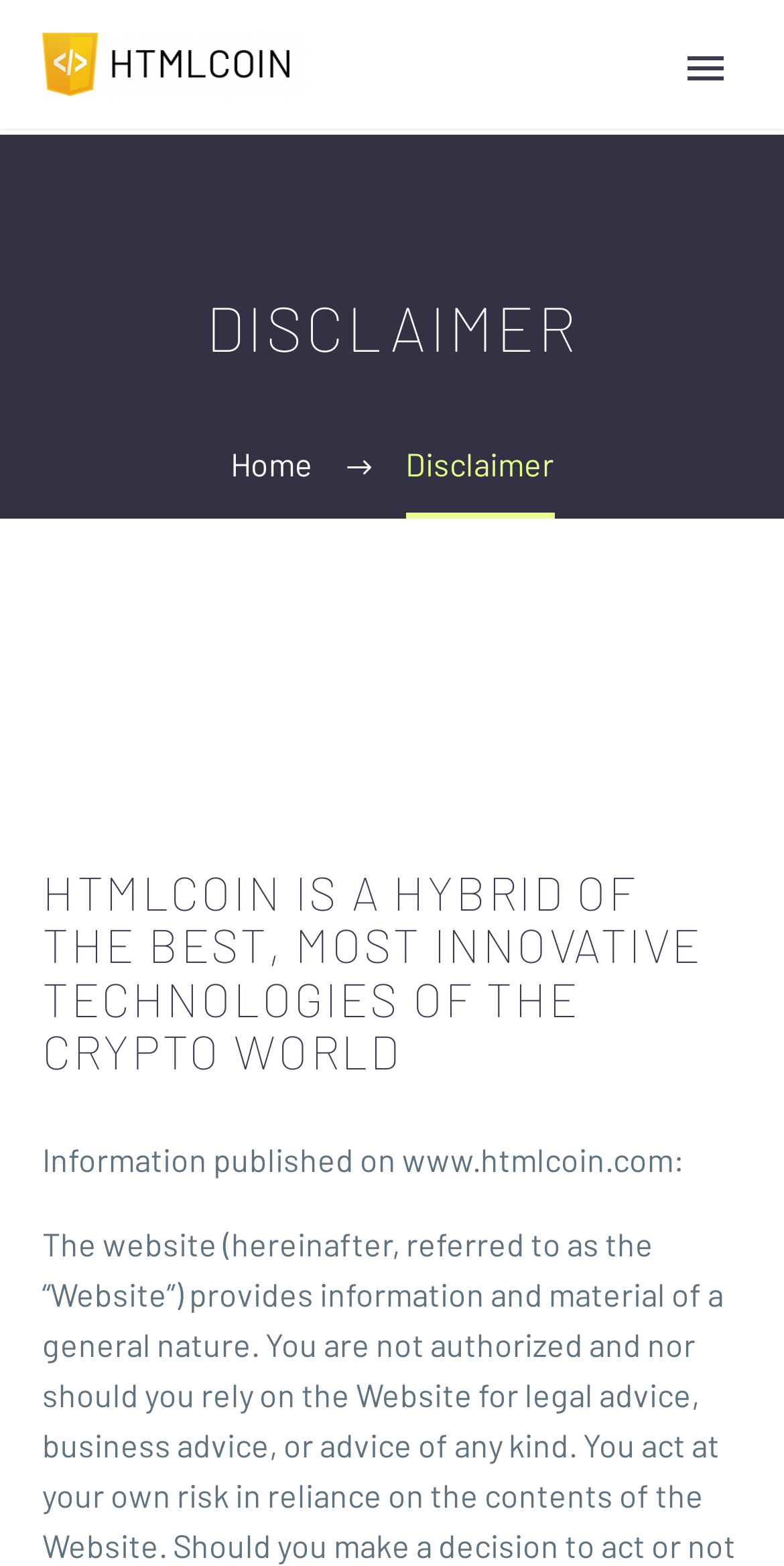Given the description Primary Menu, predict the bounding box coordinates of the UI element. Ensure the coordinates are in the format (top-left x, top-left y, bottom-right x, bottom-right y) and all values are between 0 and 1.

[0.854, 0.024, 0.946, 0.063]